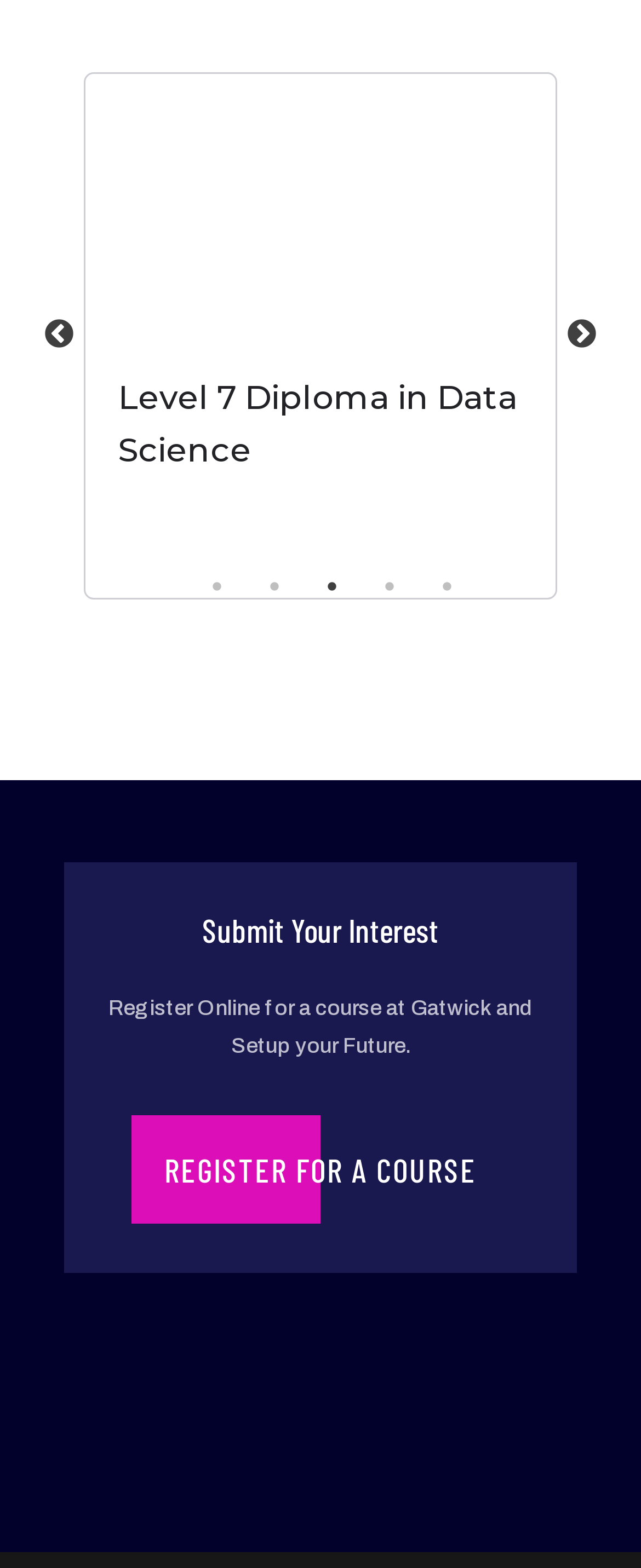Could you provide the bounding box coordinates for the portion of the screen to click to complete this instruction: "Select the tab 1 of 5"?

[0.313, 0.363, 0.364, 0.384]